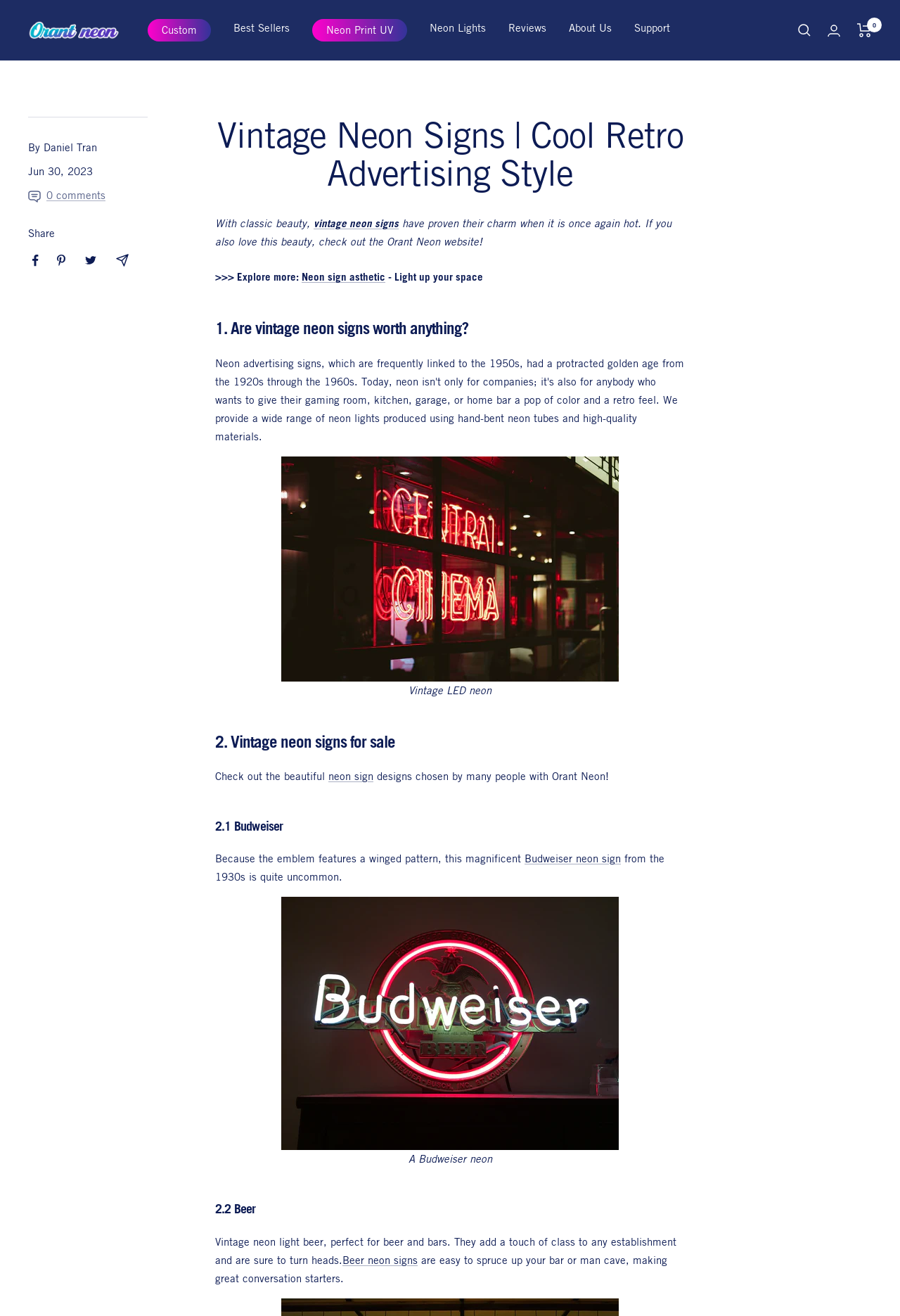Please locate and retrieve the main header text of the webpage.

Vintage Neon Signs | Cool Retro Advertising Style